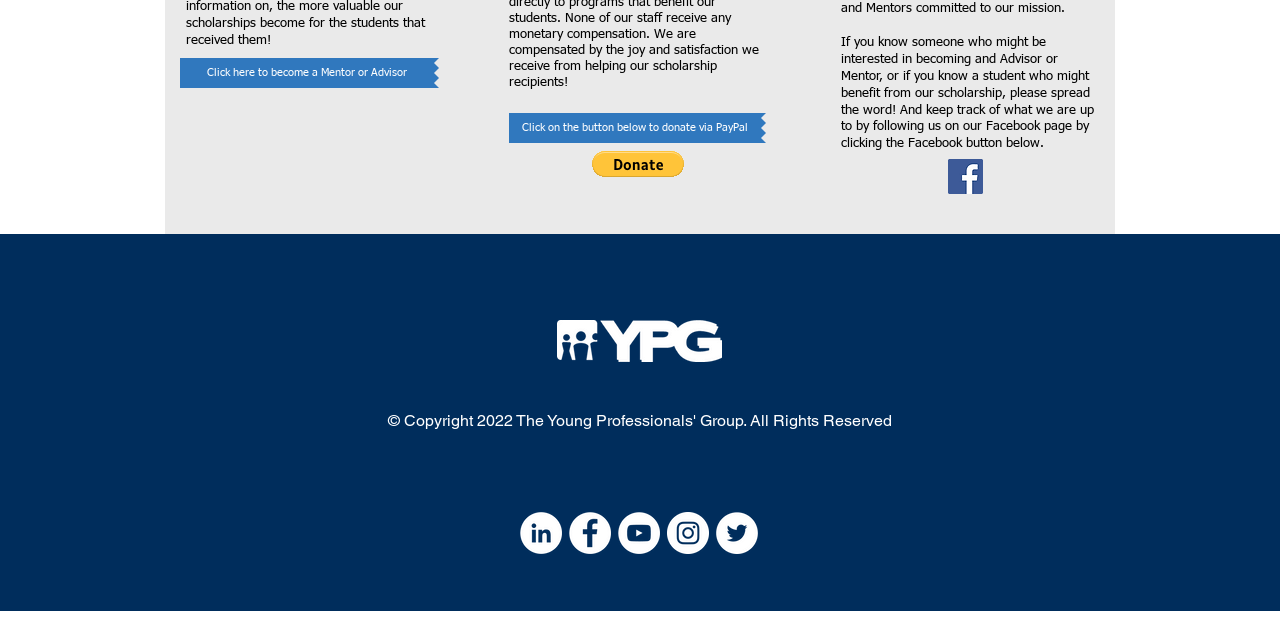Find the bounding box of the element with the following description: "aria-label="Facebook - White Circle"". The coordinates must be four float numbers between 0 and 1, formatted as [left, top, right, bottom].

[0.445, 0.8, 0.477, 0.866]